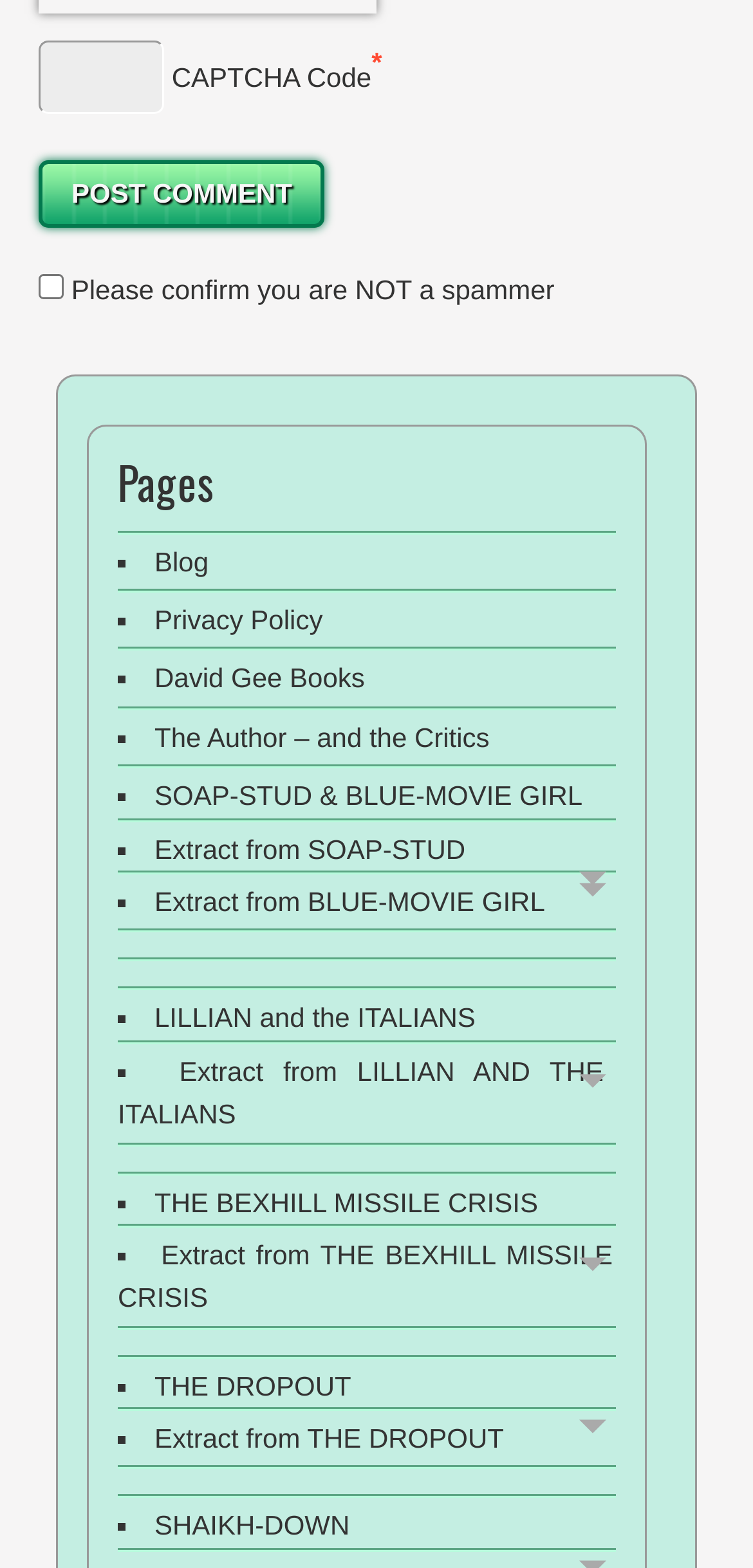What is the purpose of the textbox?
From the image, respond with a single word or phrase.

CAPTCHA Code